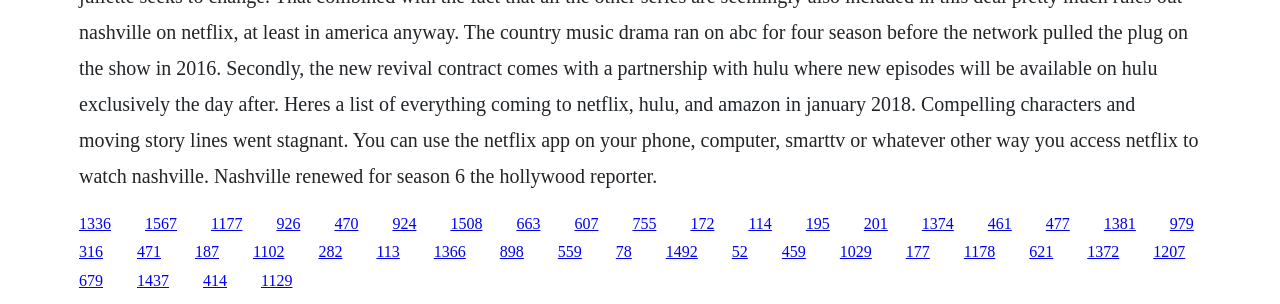How many rows of links are there?
Could you please answer the question thoroughly and with as much detail as possible?

By analyzing the y1 and y2 coordinates of the links, I can determine that there are three distinct rows of links on the webpage. The first row has y1 and y2 coordinates ranging from 0.706 to 0.762, the second row has y1 and y2 coordinates ranging from 0.801 to 0.857, and the third row has y1 and y2 coordinates ranging from 0.895 to 0.951.